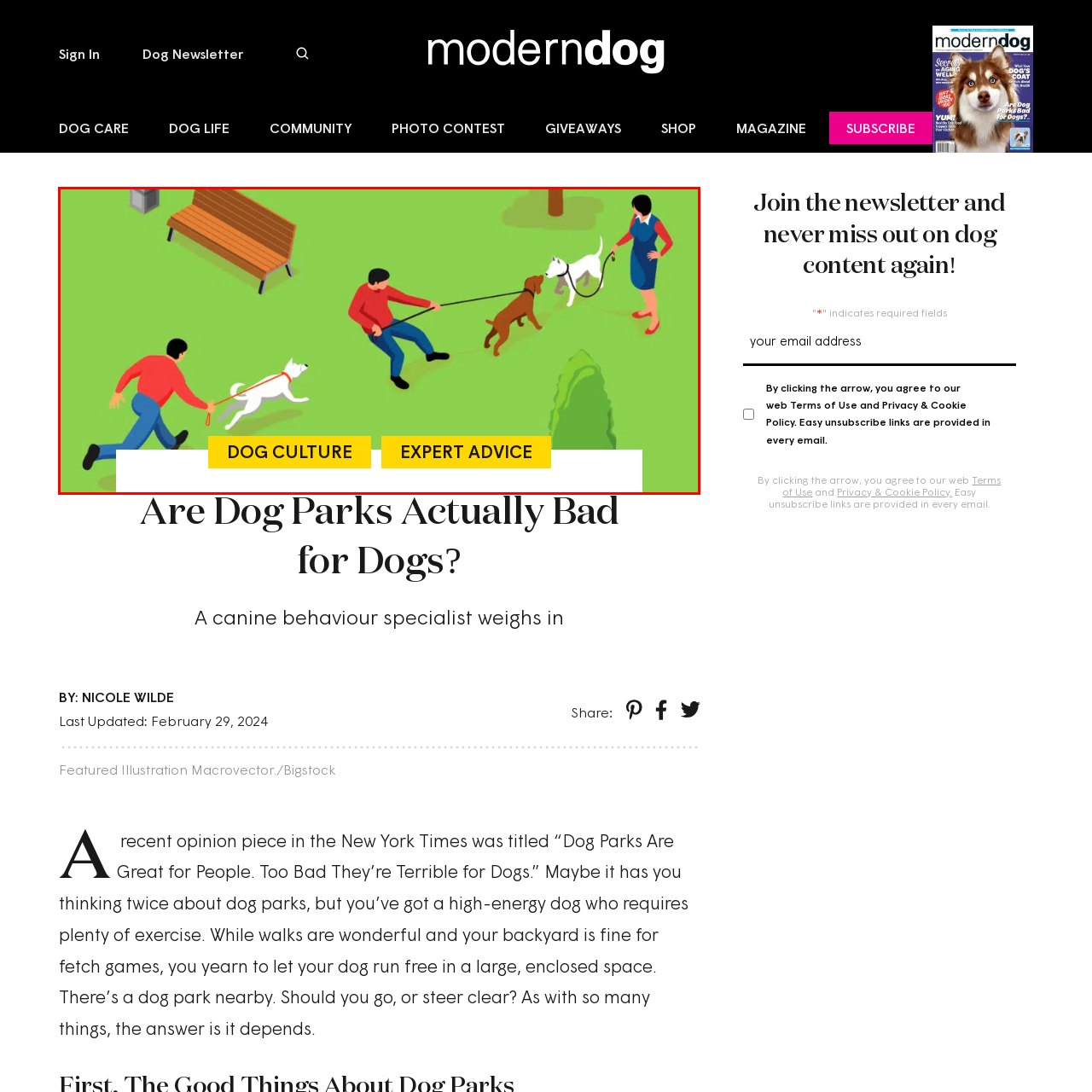What is the purpose of the highlighted sections below the scene?
Inspect the image enclosed within the red bounding box and provide a detailed answer to the question, using insights from the image.

The highlighted sections labeled 'DOG CULTURE' and 'EXPERT ADVICE' are placed below the illustration, suggesting that the content is focused on providing insights and discussions related to canine companionship and care. These sections likely serve as a guide for readers to navigate the content and understand its purpose.